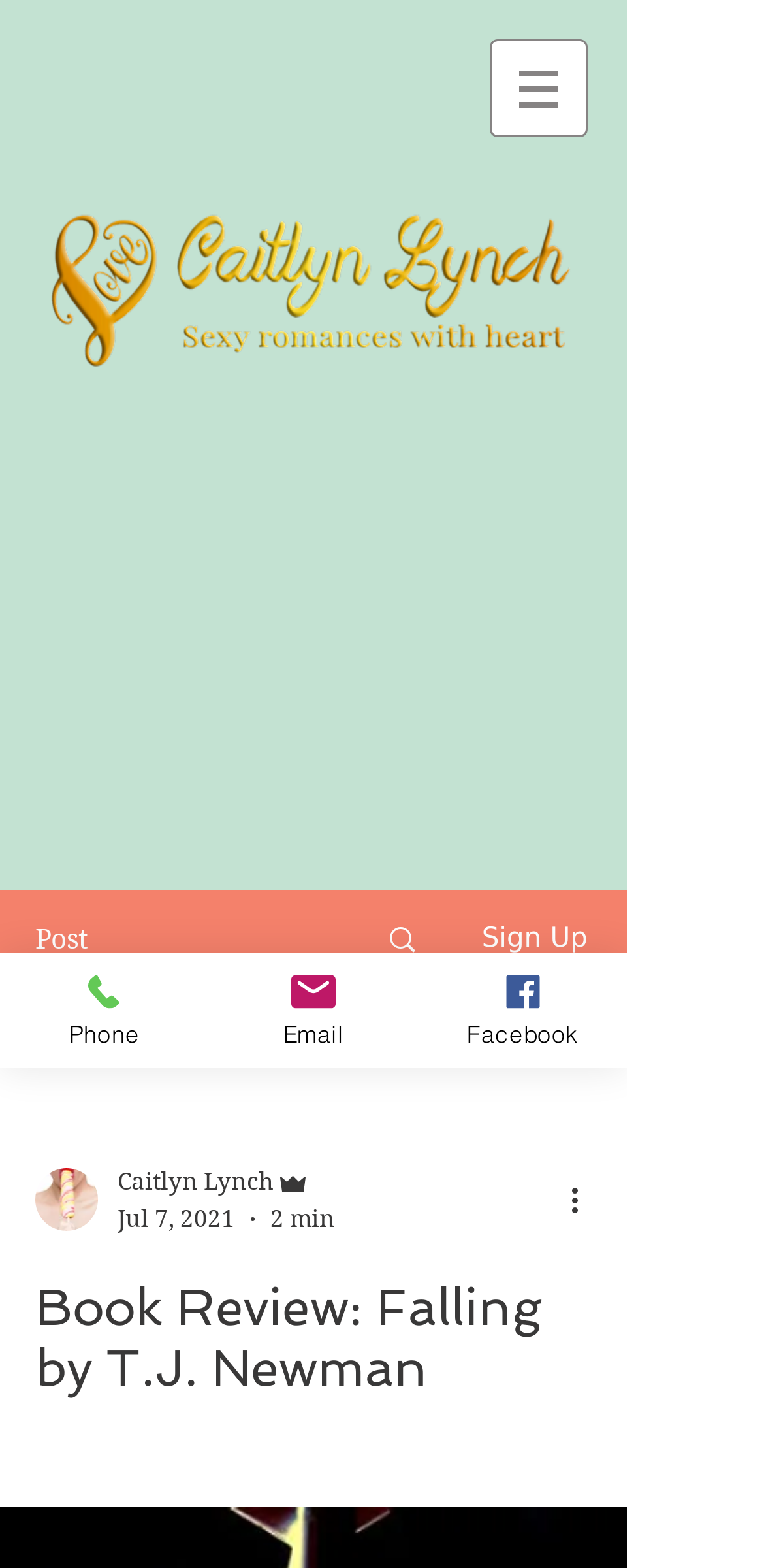Provide a one-word or brief phrase answer to the question:
What is the book title?

Falling by T.J. Newman